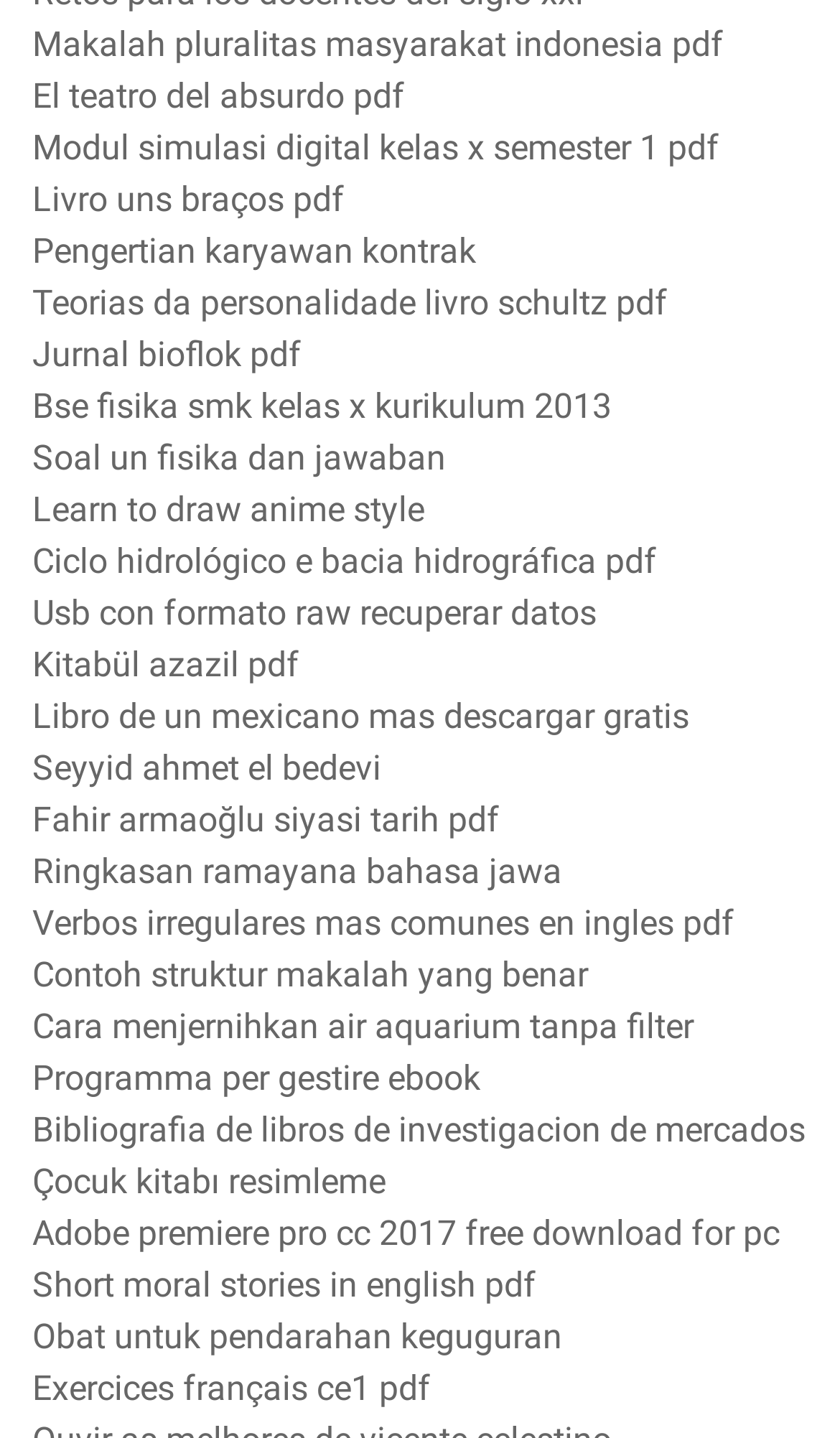Use one word or a short phrase to answer the question provided: 
What is the language of the book mentioned in the 14th link?

Portuguese